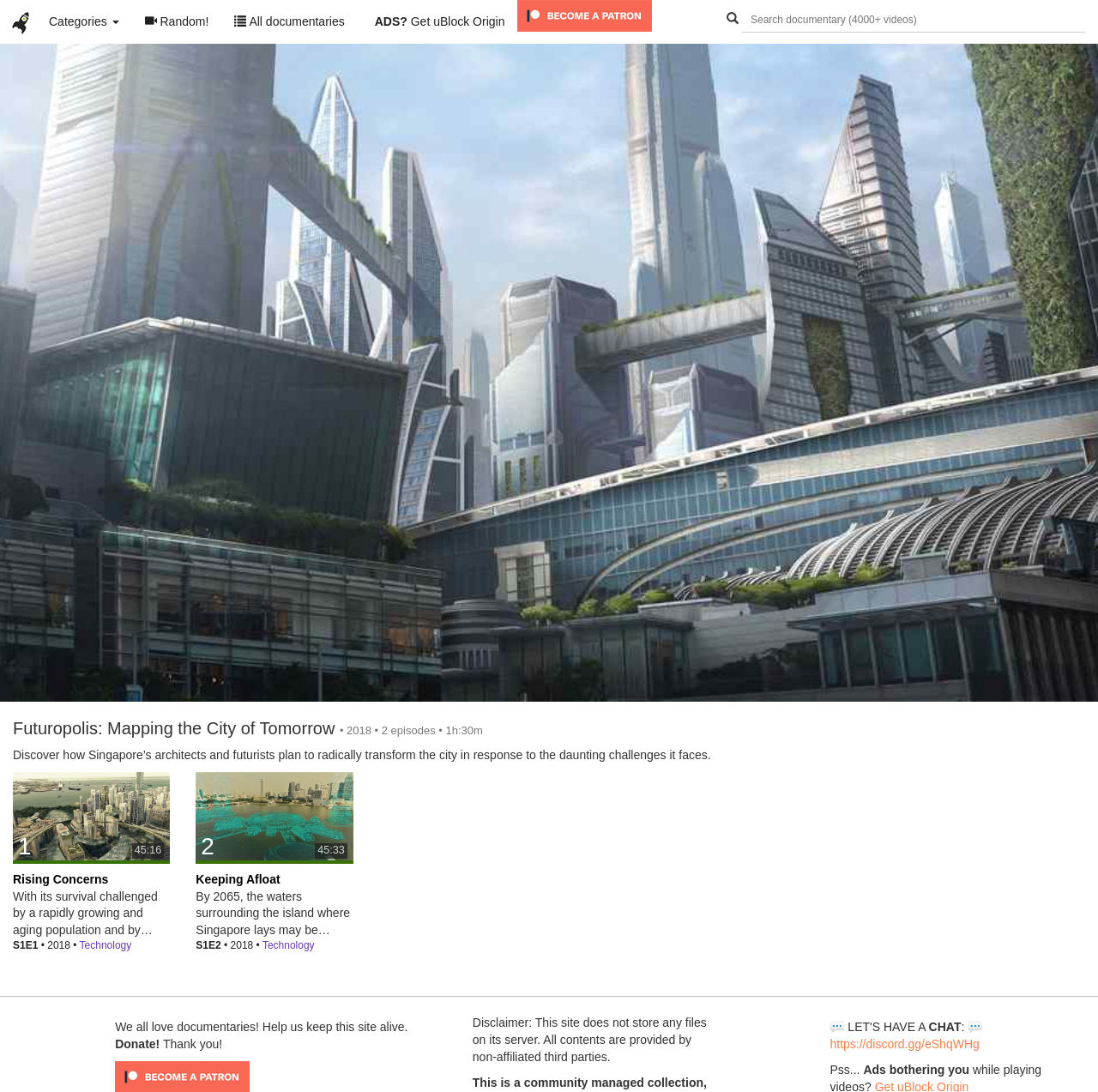Please identify the bounding box coordinates of the element on the webpage that should be clicked to follow this instruction: "Browse all documentaries". The bounding box coordinates should be given as four float numbers between 0 and 1, formatted as [left, top, right, bottom].

[0.202, 0.0, 0.326, 0.039]